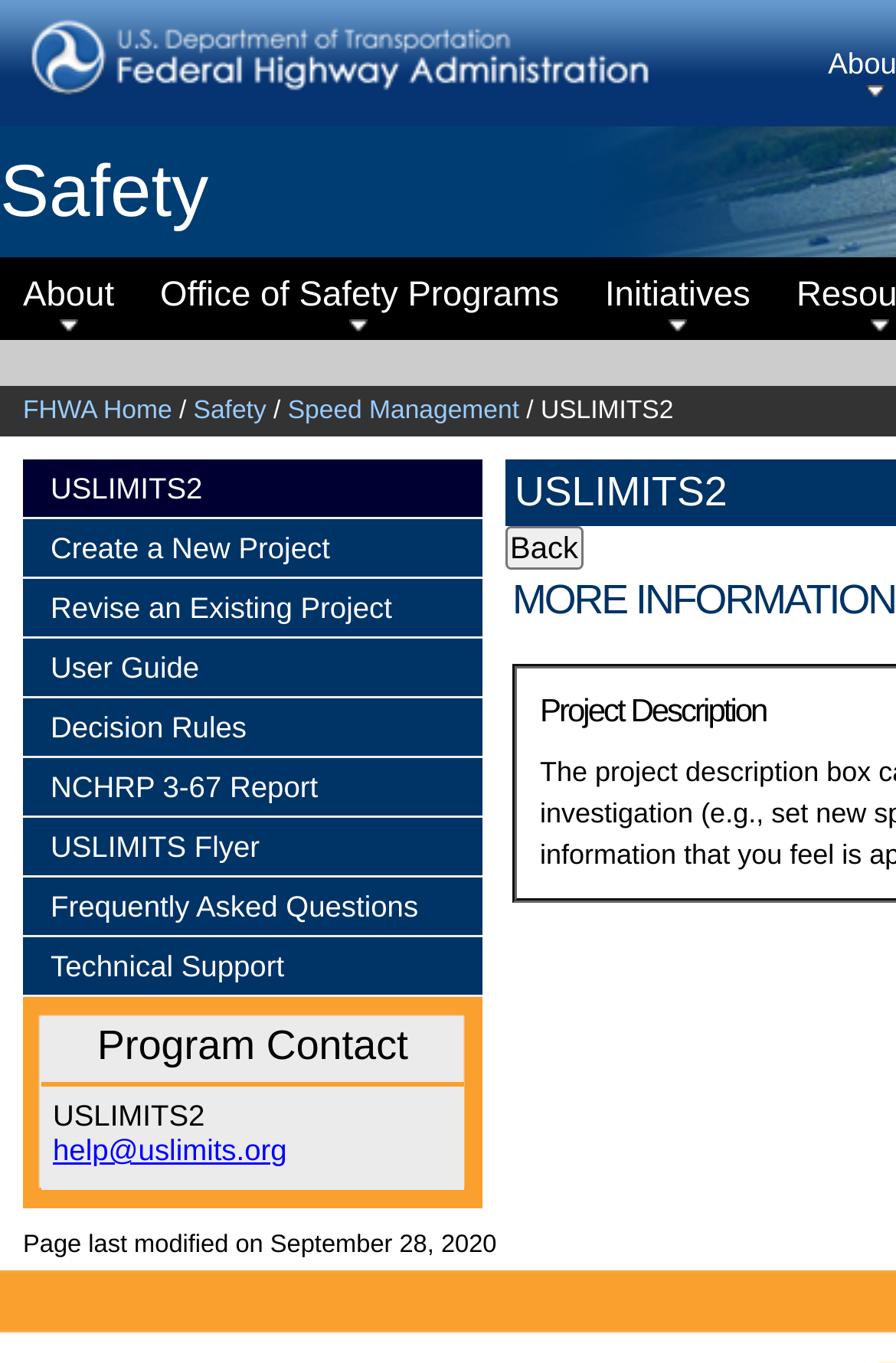Predict the bounding box coordinates of the UI element that matches this description: "Decision Rules". The coordinates should be in the format [left, top, right, bottom] with each value between 0 and 1.

[0.026, 0.512, 0.538, 0.556]